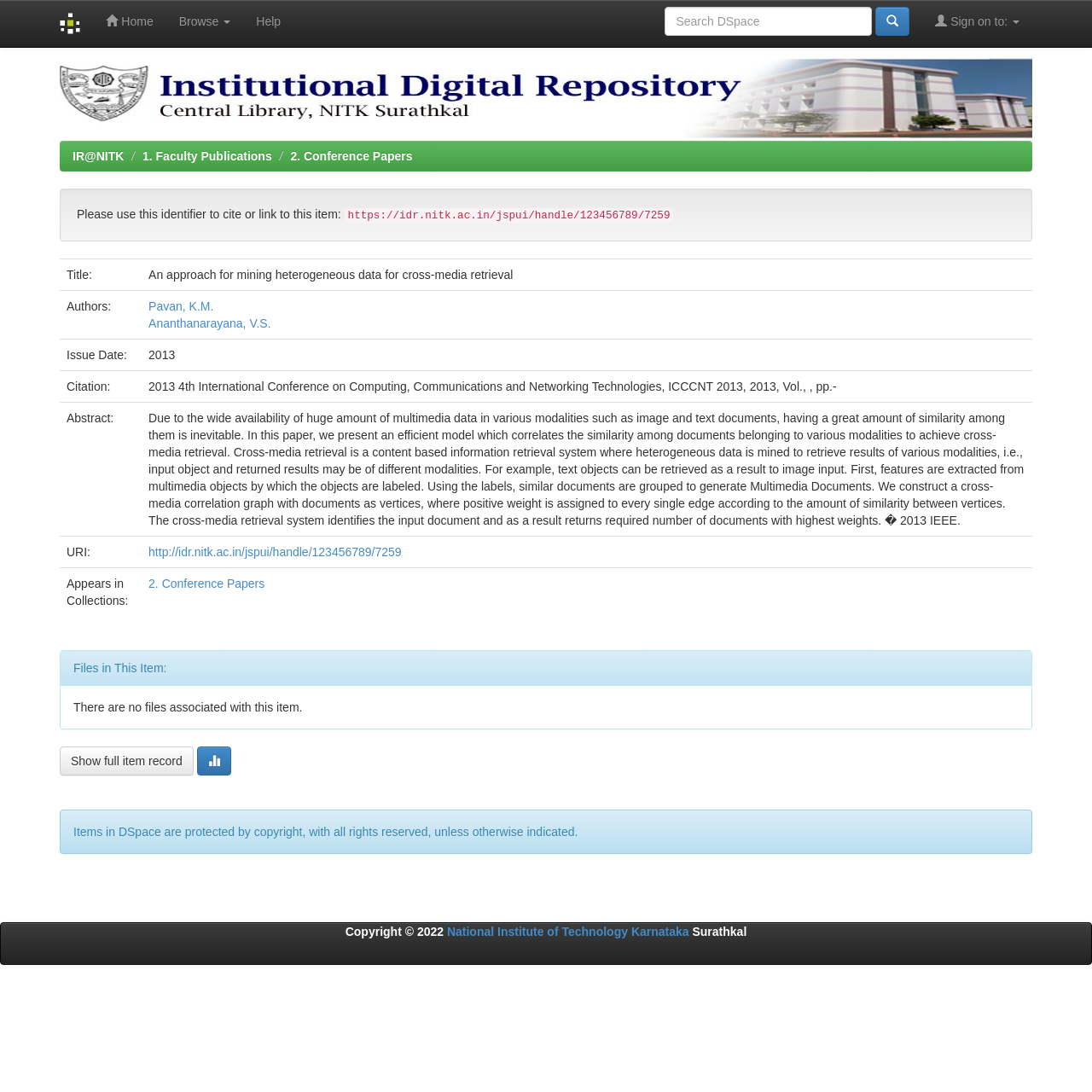Please find the bounding box coordinates of the element's region to be clicked to carry out this instruction: "View the full item record".

[0.055, 0.684, 0.177, 0.71]